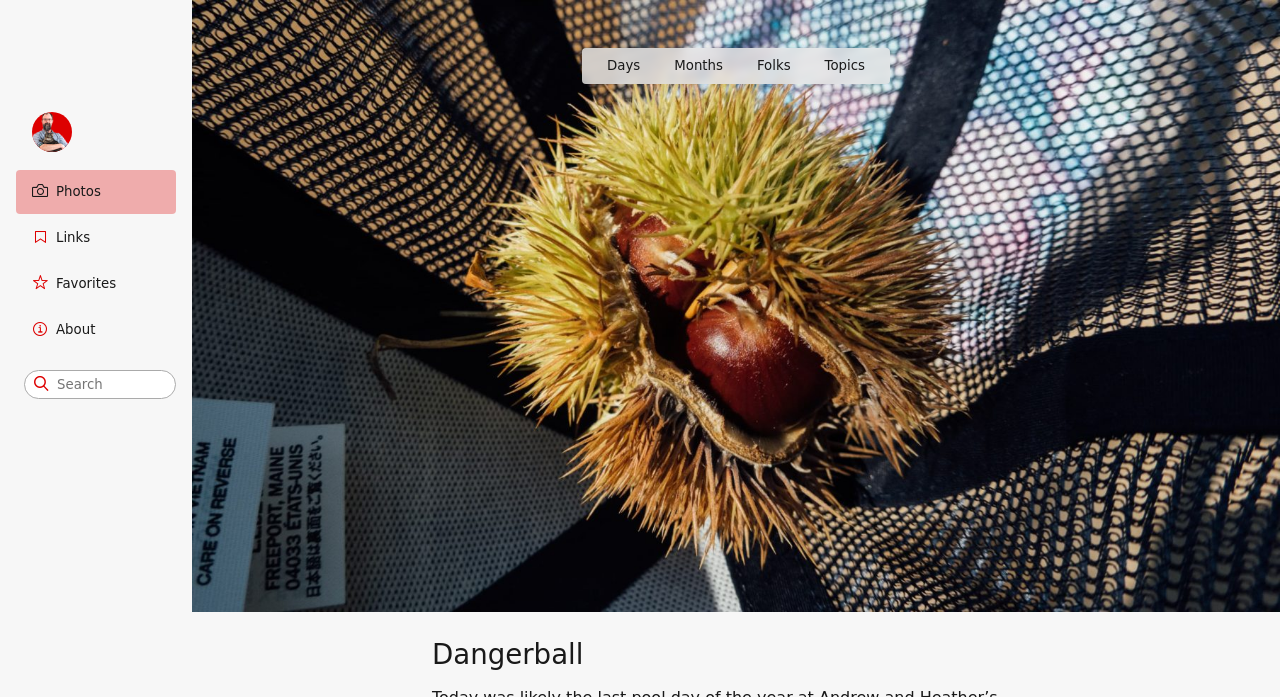Identify the bounding box coordinates of the part that should be clicked to carry out this instruction: "submit search query".

[0.02, 0.531, 0.043, 0.572]